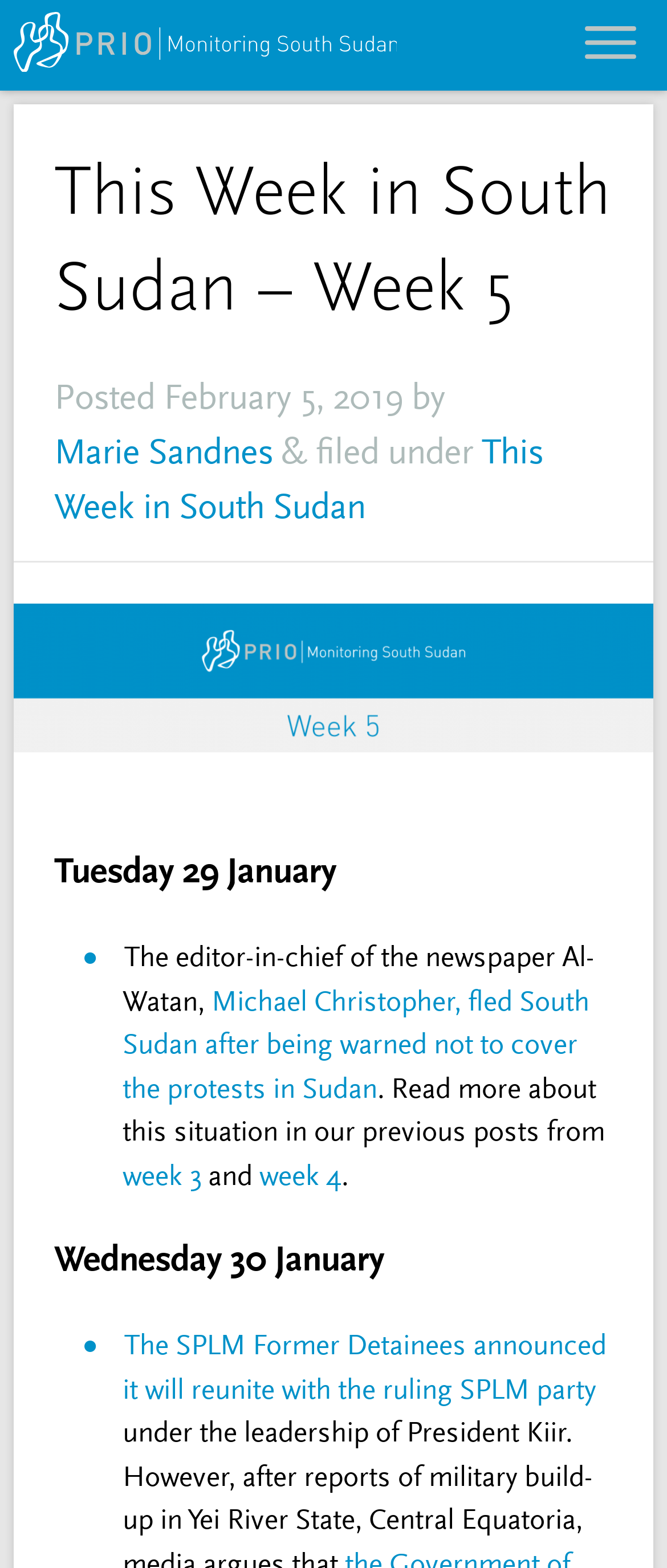Analyze the image and provide a detailed answer to the question: Who is the author of the post?

I found the author of the post by looking at the link element which is a child of the HeaderAsNonLandmark element. The link element has the text 'Marie Sandnes'.